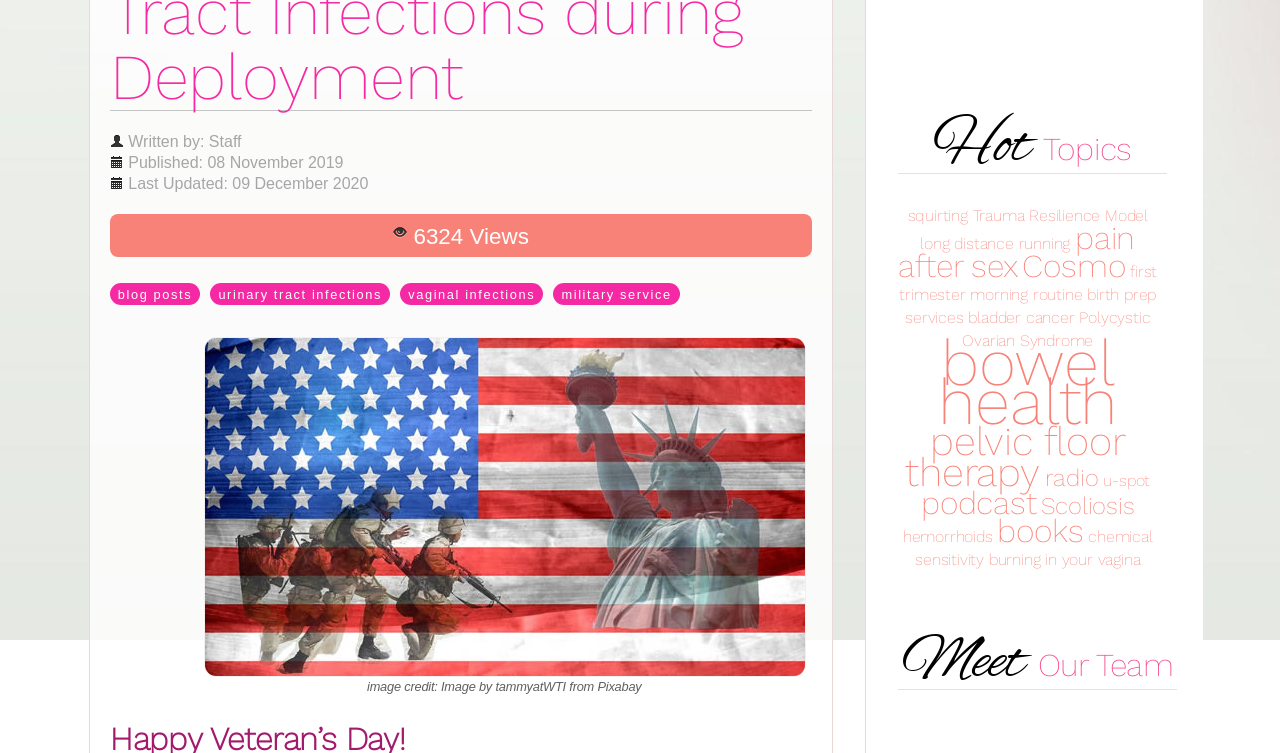Given the element description, predict the bounding box coordinates in the format (top-left x, top-left y, bottom-right x, bottom-right y). Make sure all values are between 0 and 1. Here is the element description: birth prep services

[0.707, 0.379, 0.903, 0.434]